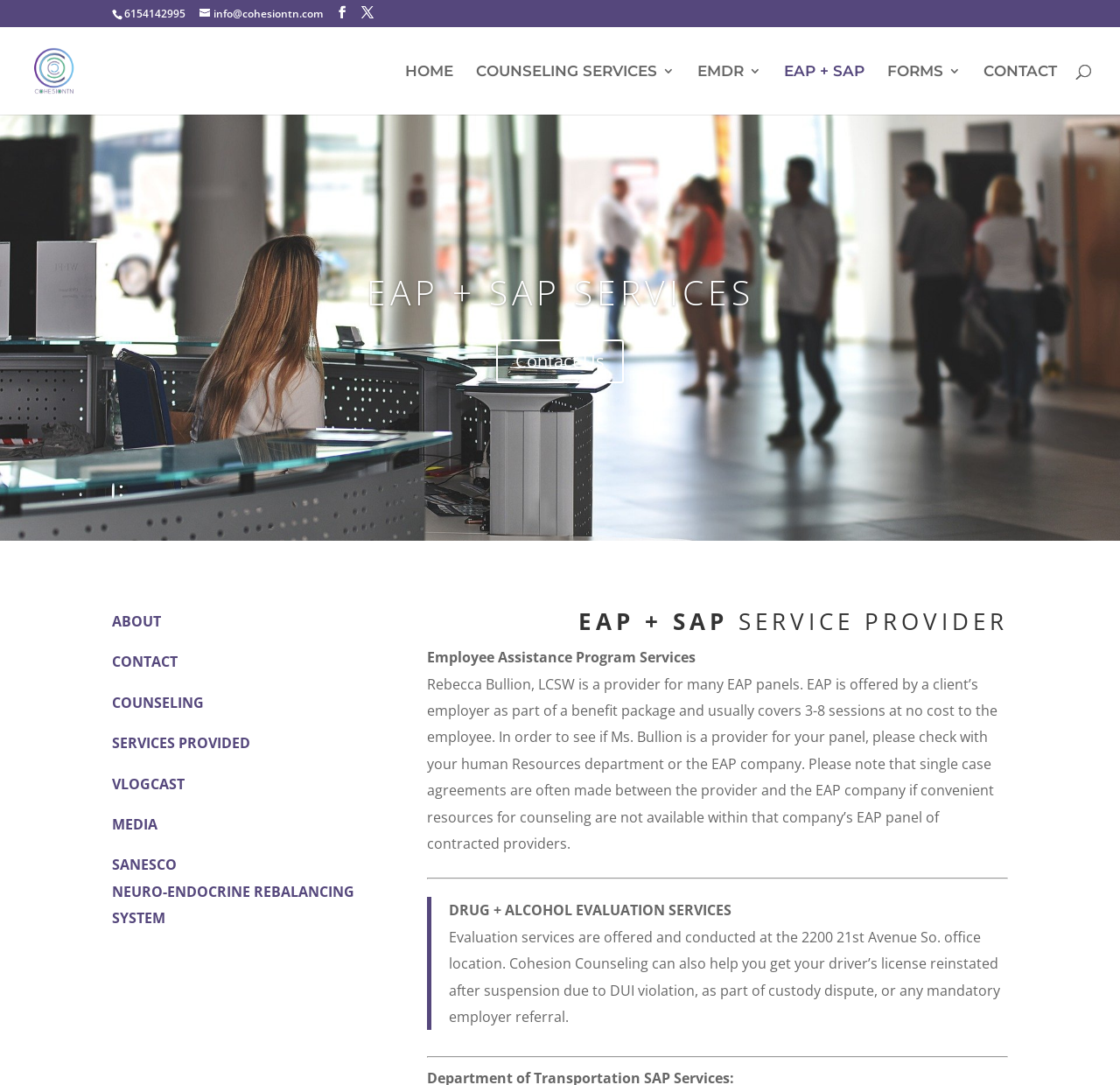Specify the bounding box coordinates of the area to click in order to follow the given instruction: "search for something."

[0.053, 0.025, 0.953, 0.026]